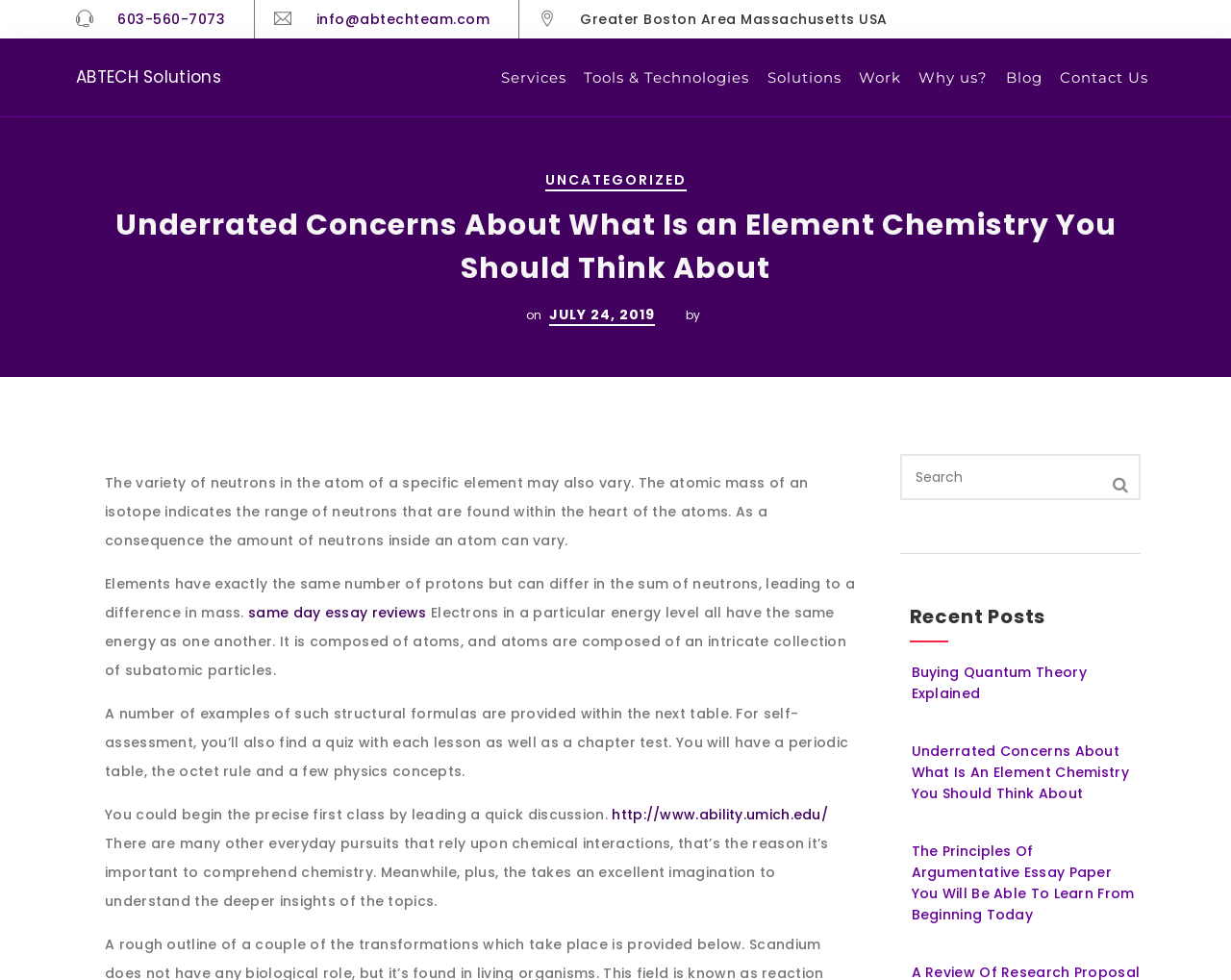Describe the webpage in detail, including text, images, and layout.

This webpage appears to be a blog post about chemistry, specifically discussing elements and isotopes. At the top of the page, there are three headings with contact information, including a phone number, email address, and location. Below this, there is a navigation menu with links to various sections of the website, such as "Services", "Tools & Technologies", and "Blog".

The main content of the page is a blog post titled "Underrated Concerns About What Is an Element Chemistry You Should Think About". The post is divided into several paragraphs, with the first paragraph discussing the variation in neutrons within an atom and how it affects the atomic mass of an isotope. The subsequent paragraphs explain the concept of elements, isotopes, and electrons, with examples and explanations.

There are several links within the post, including one to a website about ability and another to a same-day essay review service. Additionally, there is a search bar located near the bottom of the page, allowing users to search for specific content on the website.

Below the main content, there is a section titled "Recent Posts" with links to three other blog posts, including the current one. The page also includes a timestamp indicating when the post was published, July 24, 2019.